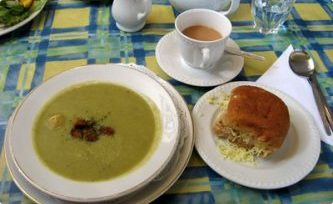Describe the important features and context of the image with as much detail as possible.

The image showcases a warm and inviting meal served at The Link Café, a community-focused establishment known for its supportive atmosphere and volunteer-driven service. At the forefront, a bowl of creamy green soup is presented, garnished with a sprinkle of herbs, indicating a fresh and wholesome preparation. Accompanying the soup is a soft bread roll, lightly filled with what appears to be cheese, providing a delightful complement to the dish.

Beside the food, a cup of tea is positioned, suggesting a comforting beverage choice that aligns with the café's theme of providing nurturing care through simple yet satisfying refreshments. The overall presentation is set on a cheerful, blue and yellow checked tablecloth, enhancing the homey and friendly vibe of the café, which aims to foster connections within the community while offering a space for relaxation and socializing. The Link Café is dedicated to being a resource for local residents, run entirely by volunteers since its establishment, emphasizing its mission of support and goodwill.